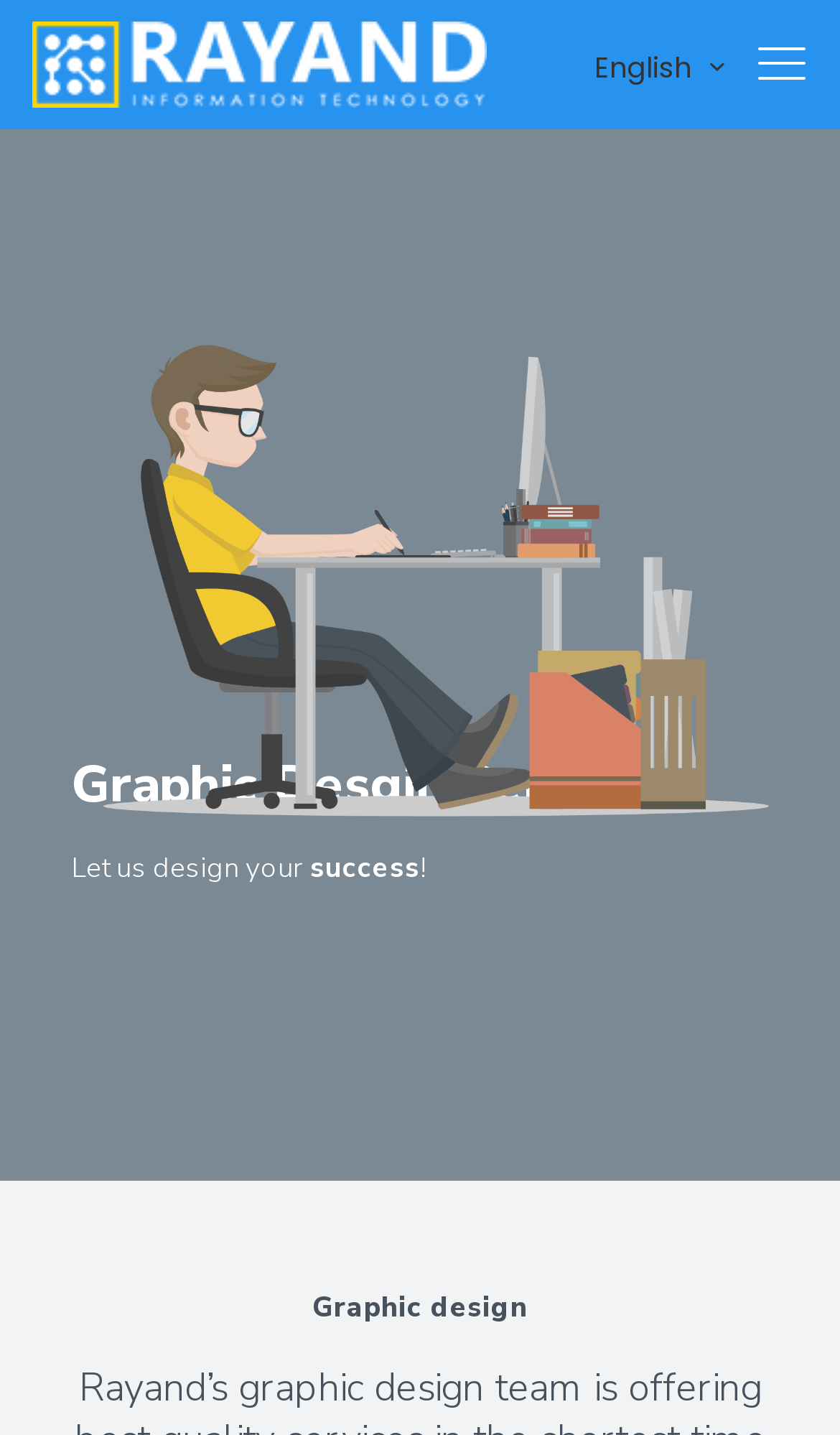What is the main service offered by the company?
Using the image, answer in one word or phrase.

Graphic design